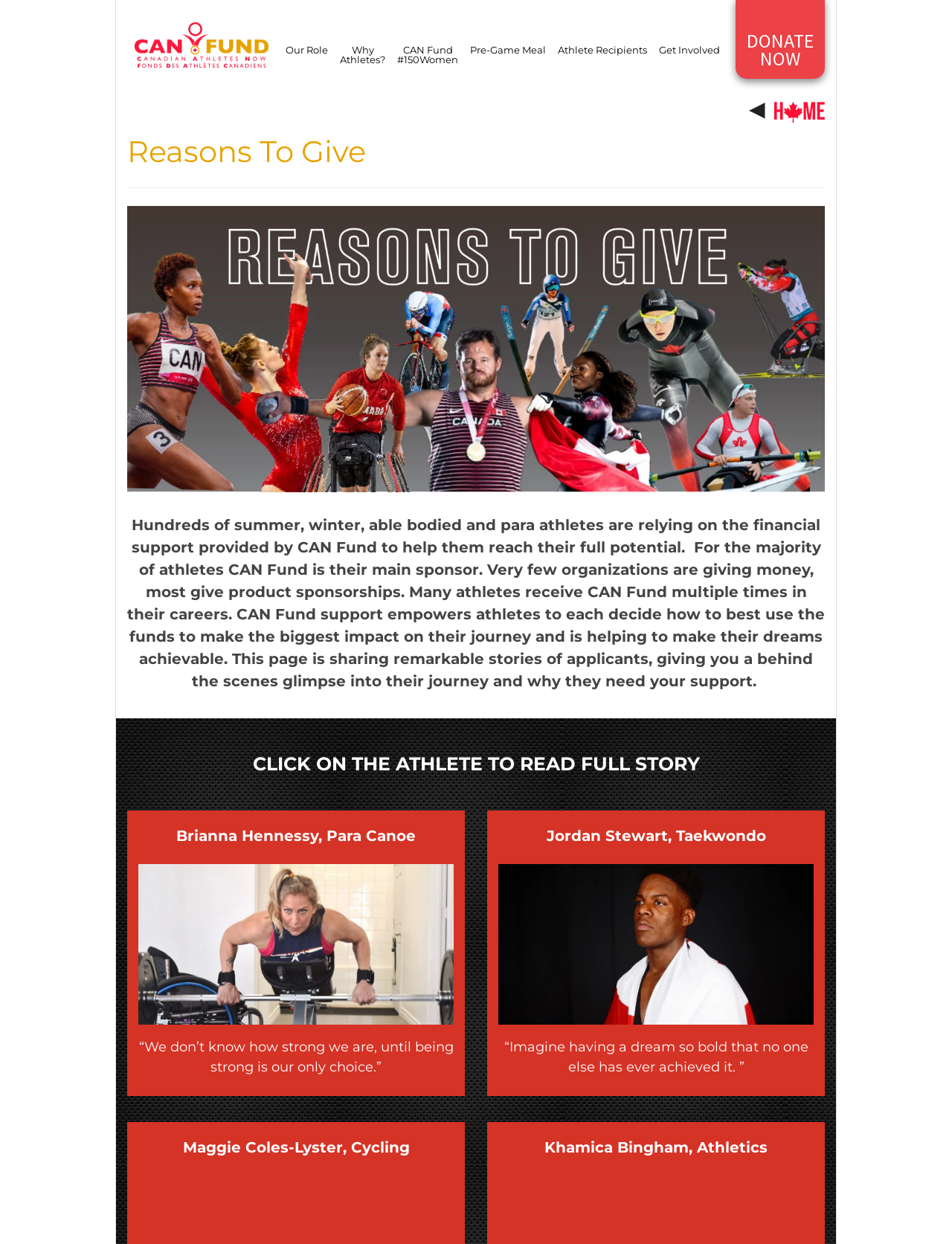Please identify the bounding box coordinates of the area that needs to be clicked to follow this instruction: "Learn more about Jordan Stewart, Taekwondo".

[0.523, 0.694, 0.855, 0.824]